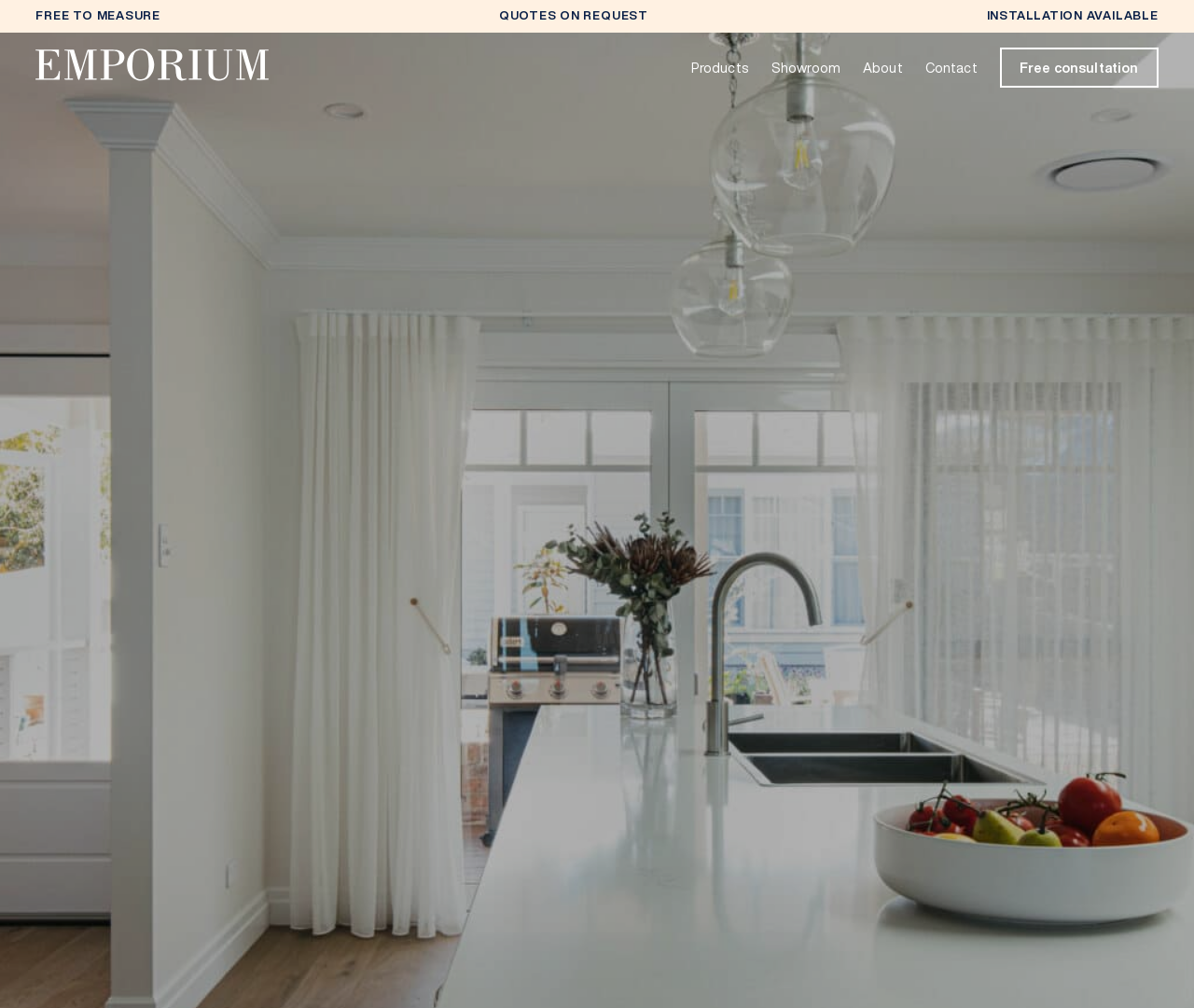How many navigation links are available?
Could you answer the question with a detailed and thorough explanation?

Under the 'Primary Navigation' element, there are four link elements with text 'Products', 'Showroom', 'About', and 'Contact', which indicates that there are four navigation links available on the webpage.